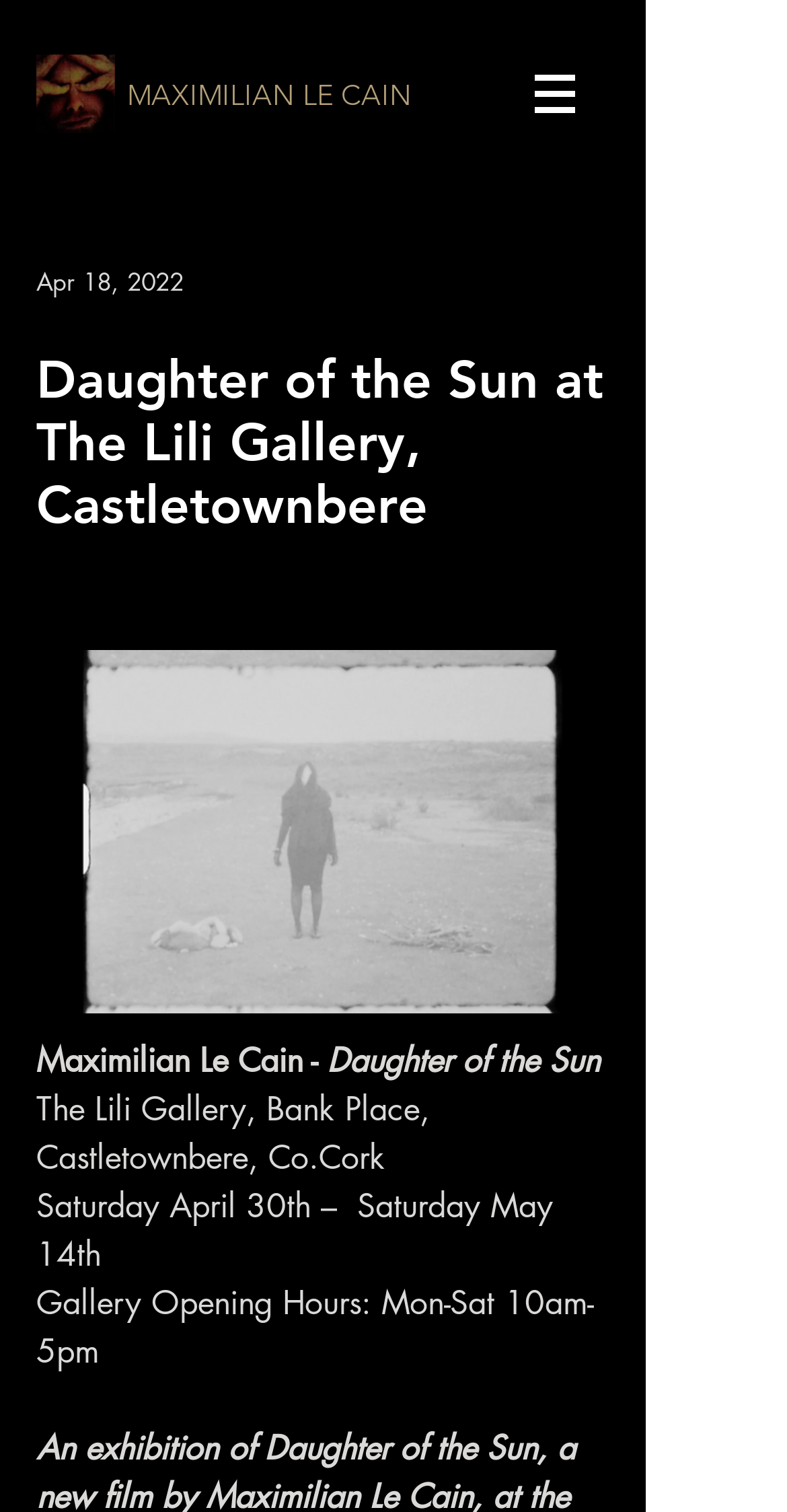Please identify the primary heading on the webpage and return its text.

Daughter of the Sun at The Lili Gallery, Castletownbere